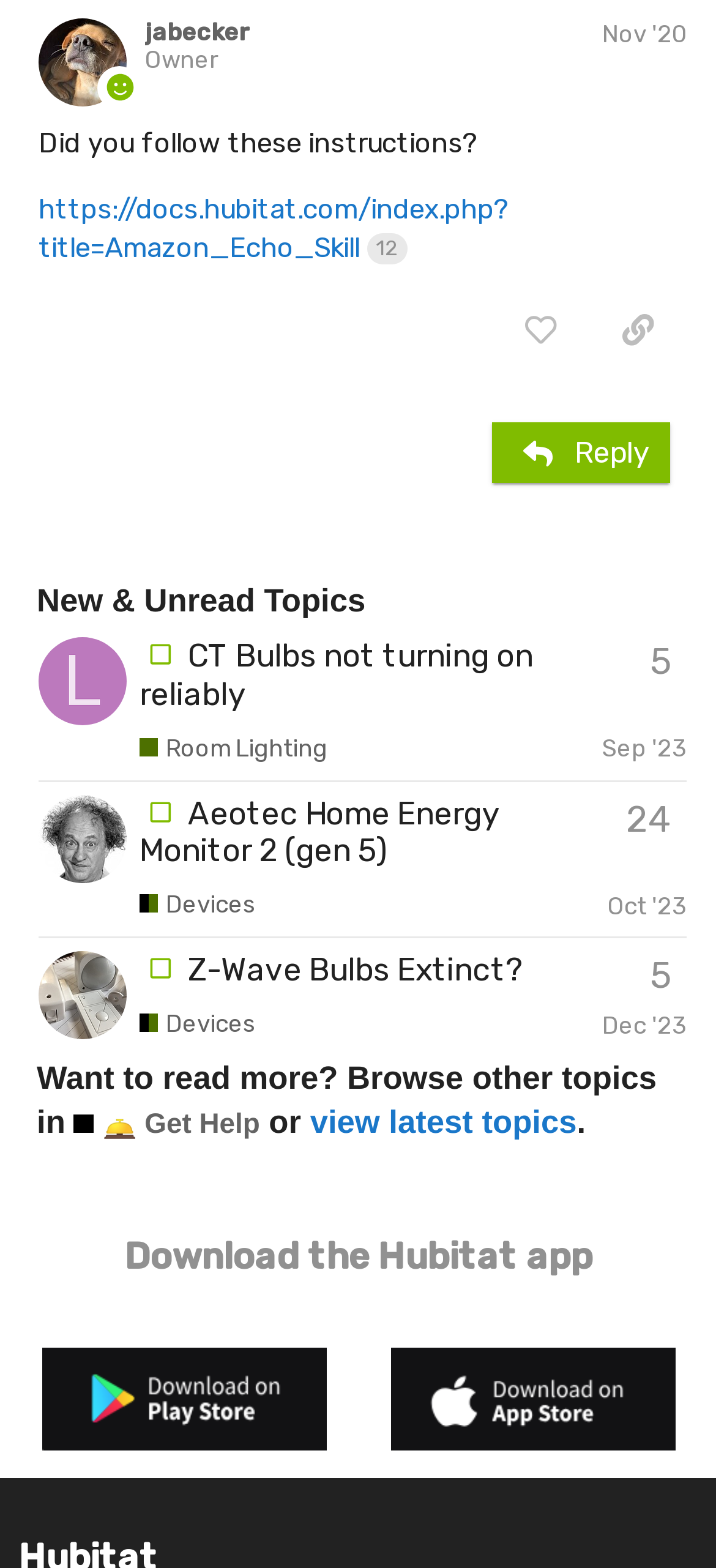How many replies does the topic 'CT Bulbs not turning on reliably' have?
Using the visual information, respond with a single word or phrase.

5